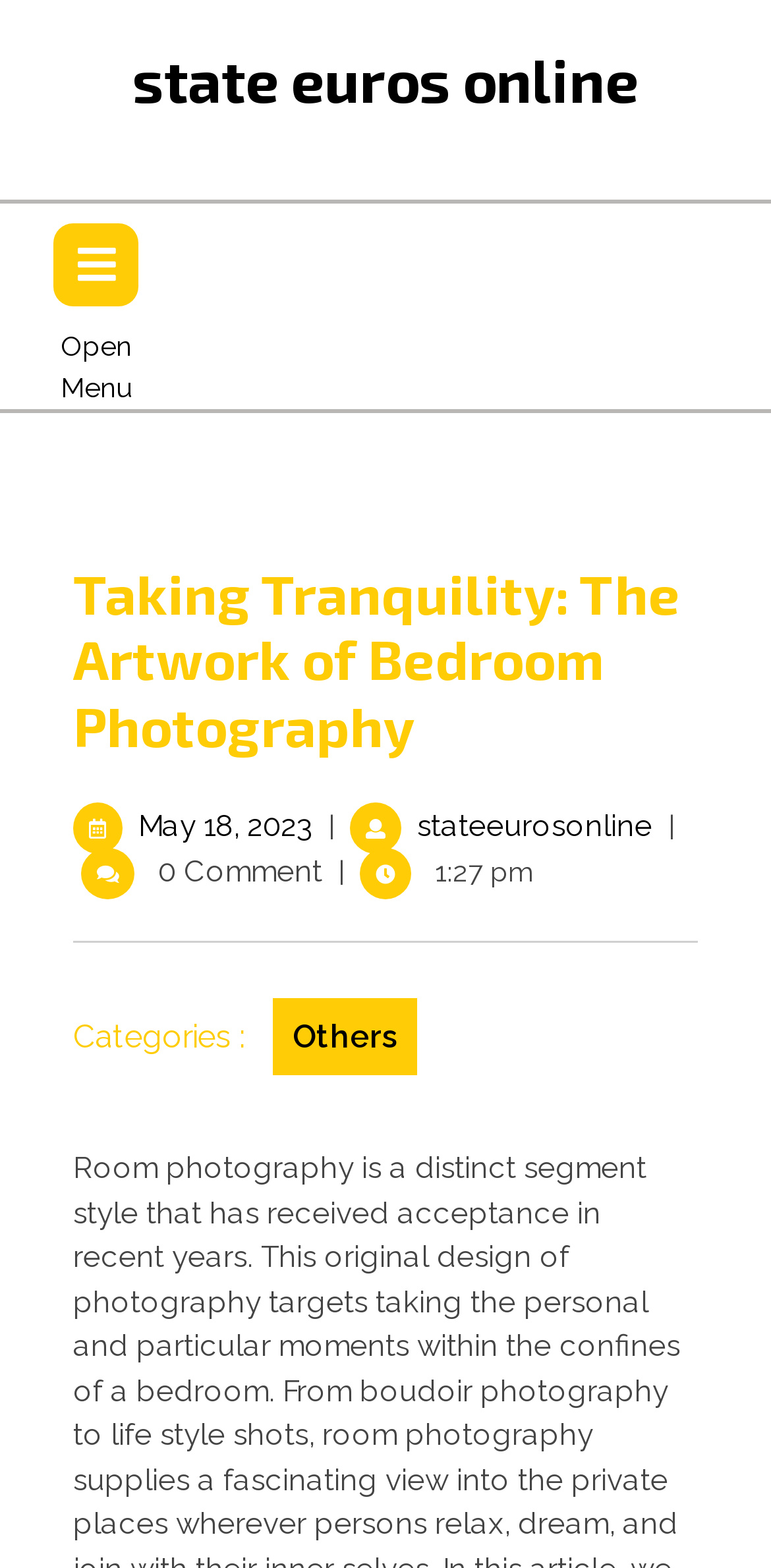How many comments does the article have?
Give a detailed and exhaustive answer to the question.

The number of comments can be found in the static text element with the text '0 Comment' which is located below the separator element with a horizontal orientation.